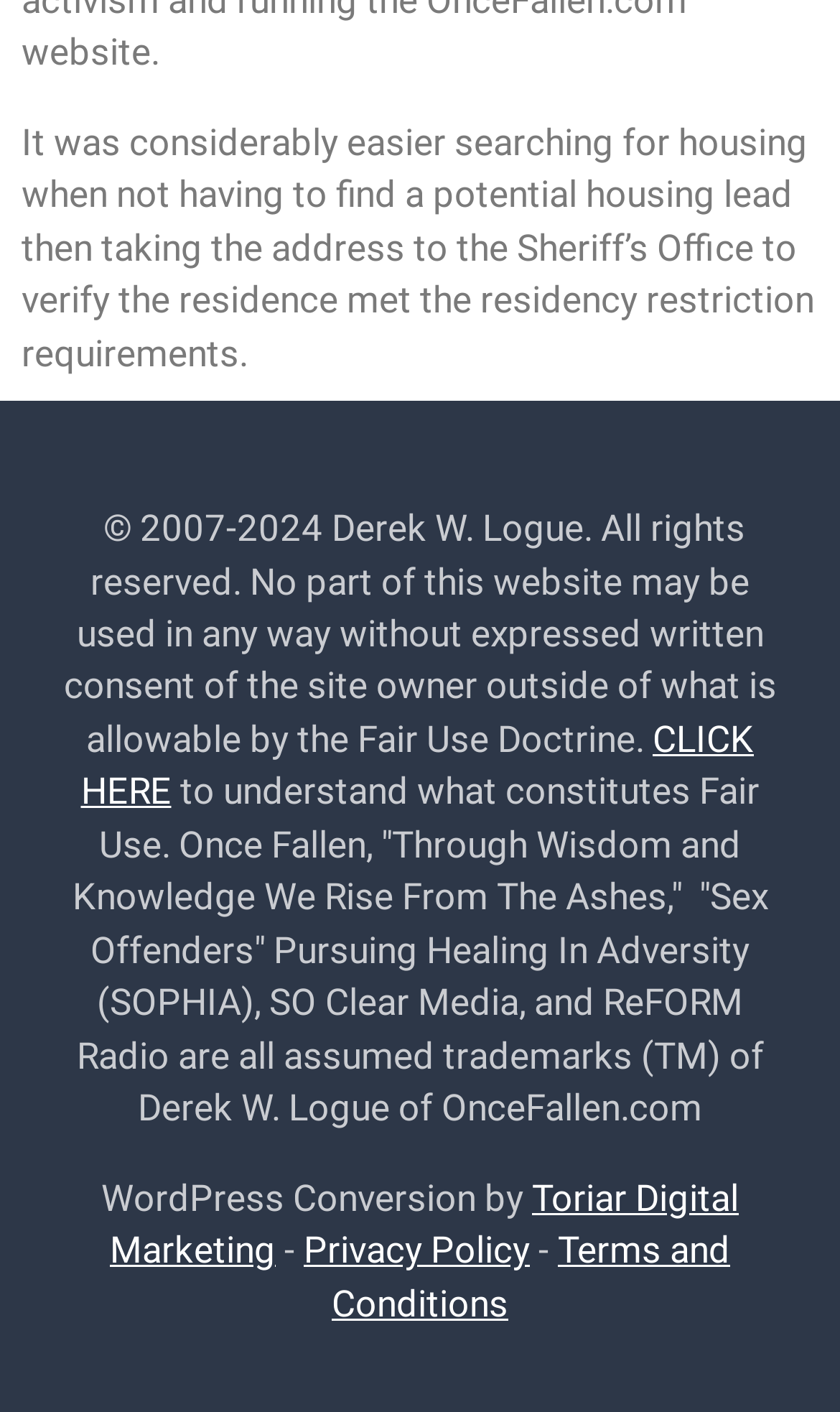Please respond in a single word or phrase: 
What is the purpose of the website?

To provide information on sex offenders